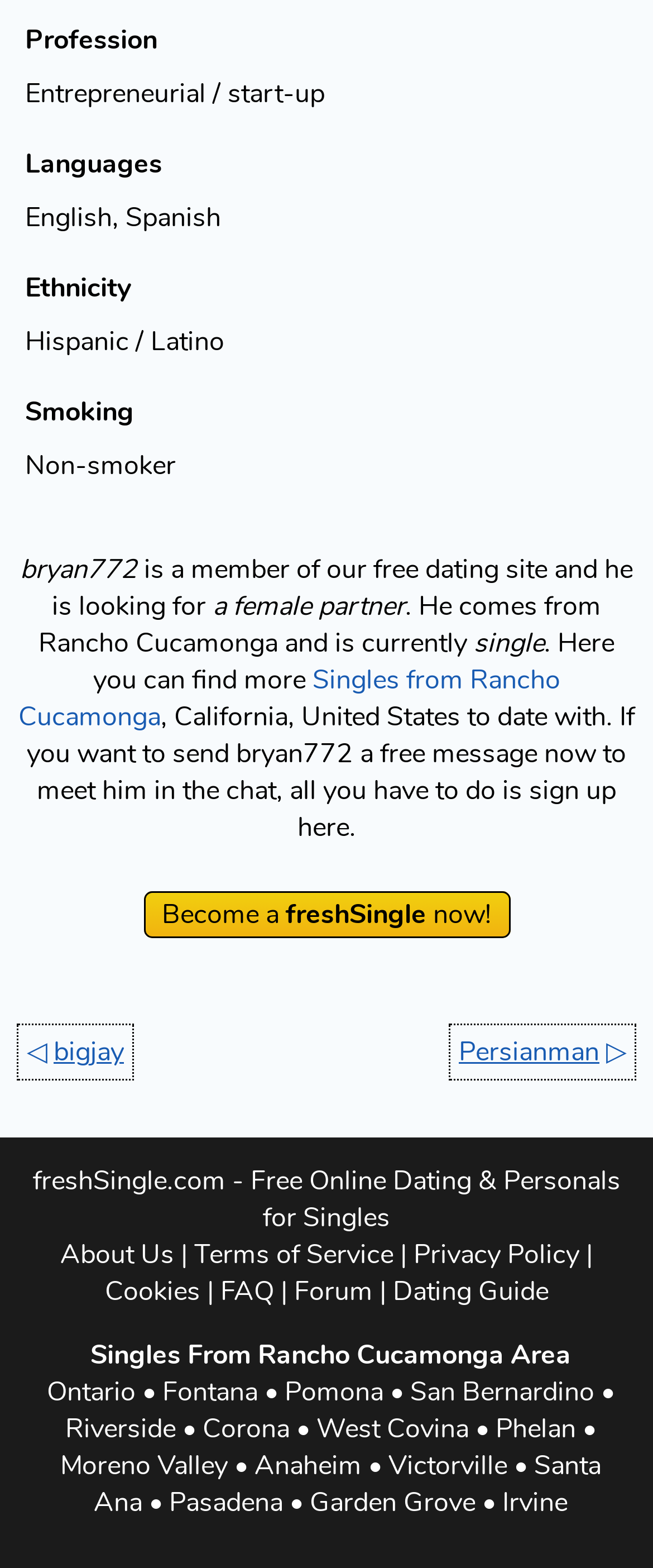What is the marital status of bryan772?
Can you provide an in-depth and detailed response to the question?

The text 'He comes from Rancho Cucamonga and is currently single' indicates that bryan772 is single.